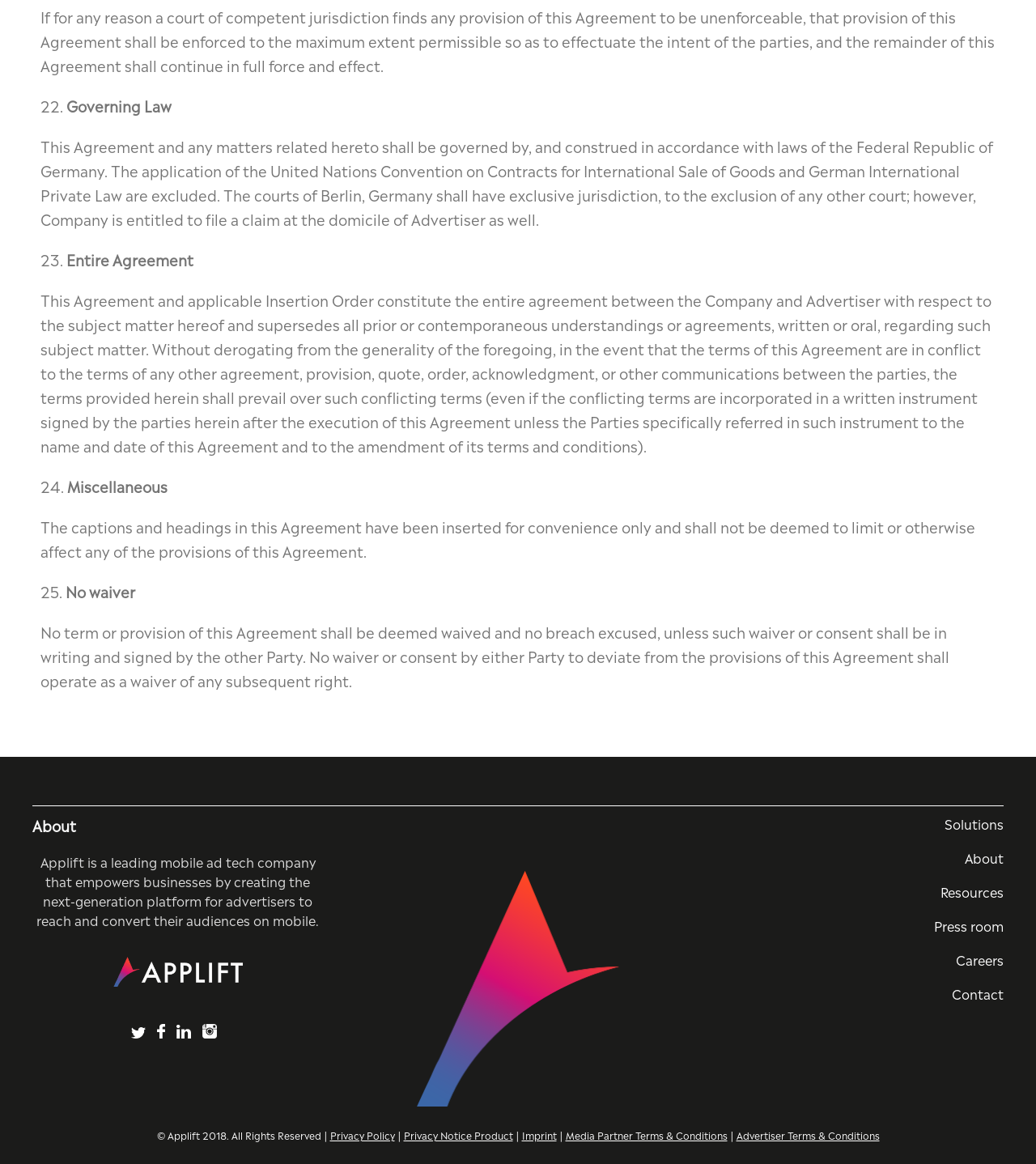Please identify the bounding box coordinates of the area that needs to be clicked to fulfill the following instruction: "Read the original blog post."

None